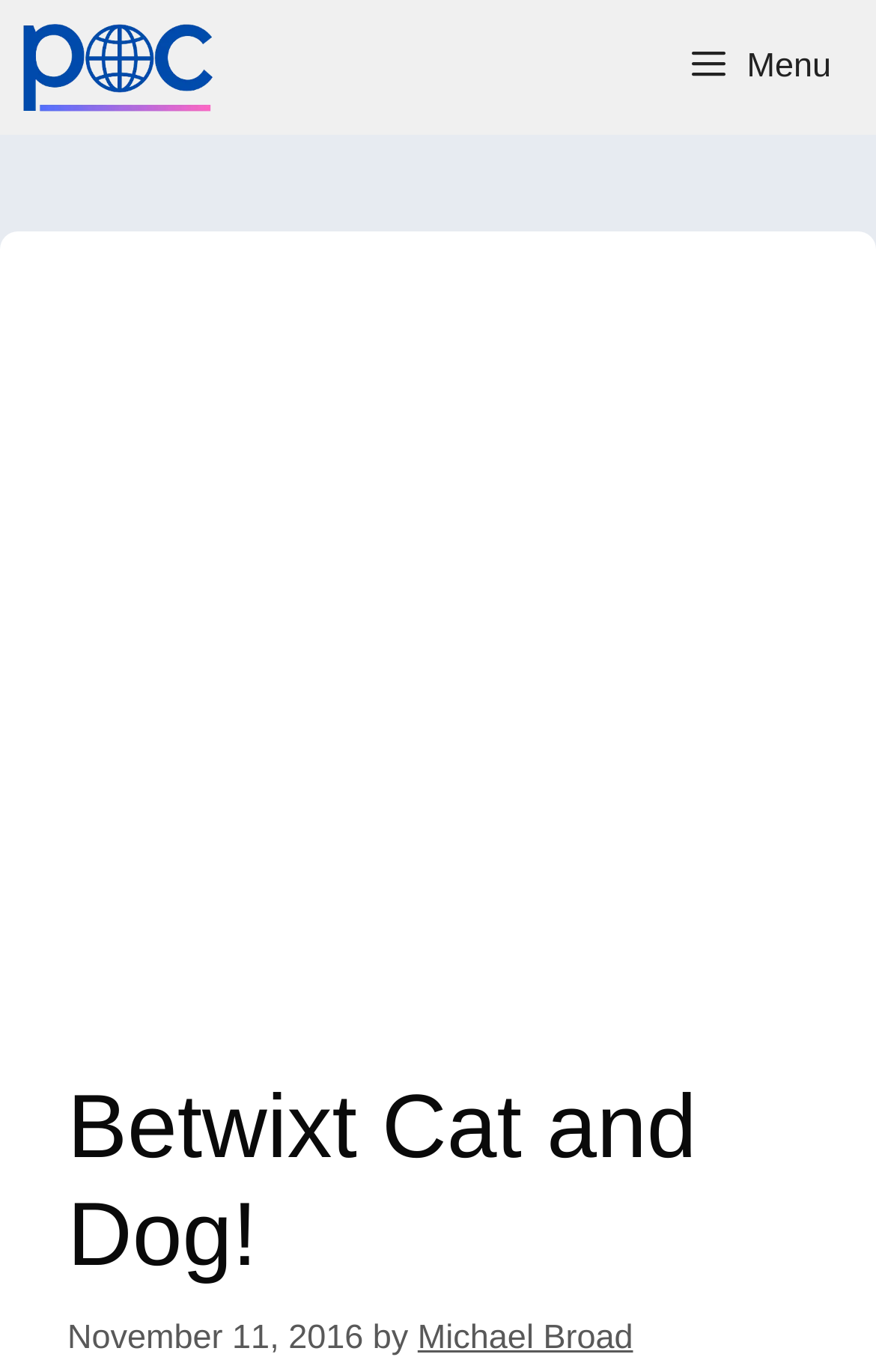Provide a one-word or one-phrase answer to the question:
Who is the author of the latest article?

Michael Broad